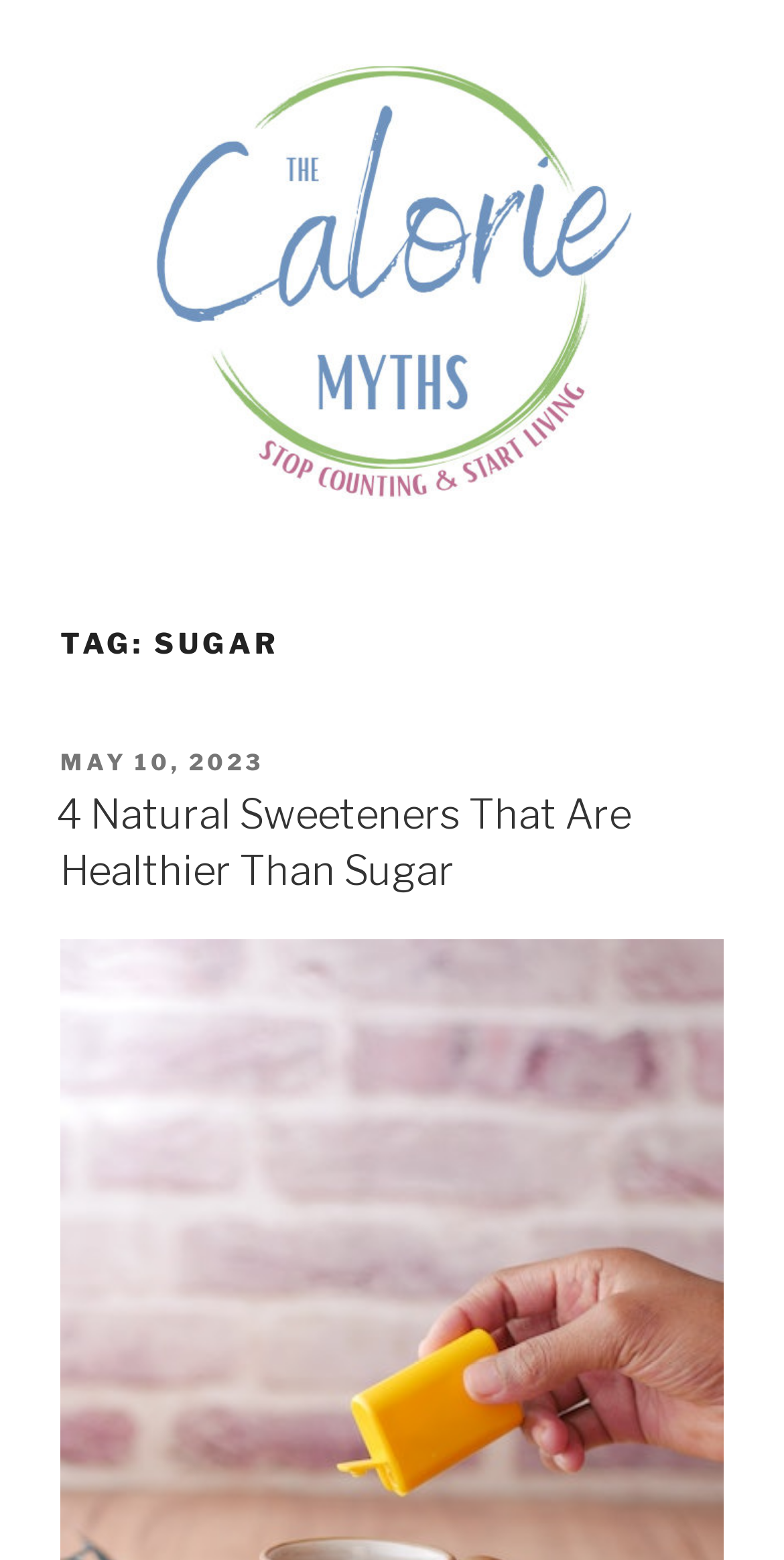When was the article posted?
Refer to the screenshot and deliver a thorough answer to the question presented.

The posting date of the article can be found in the link element with the text 'MAY 10, 2023' which is located below the article title and above the article content.